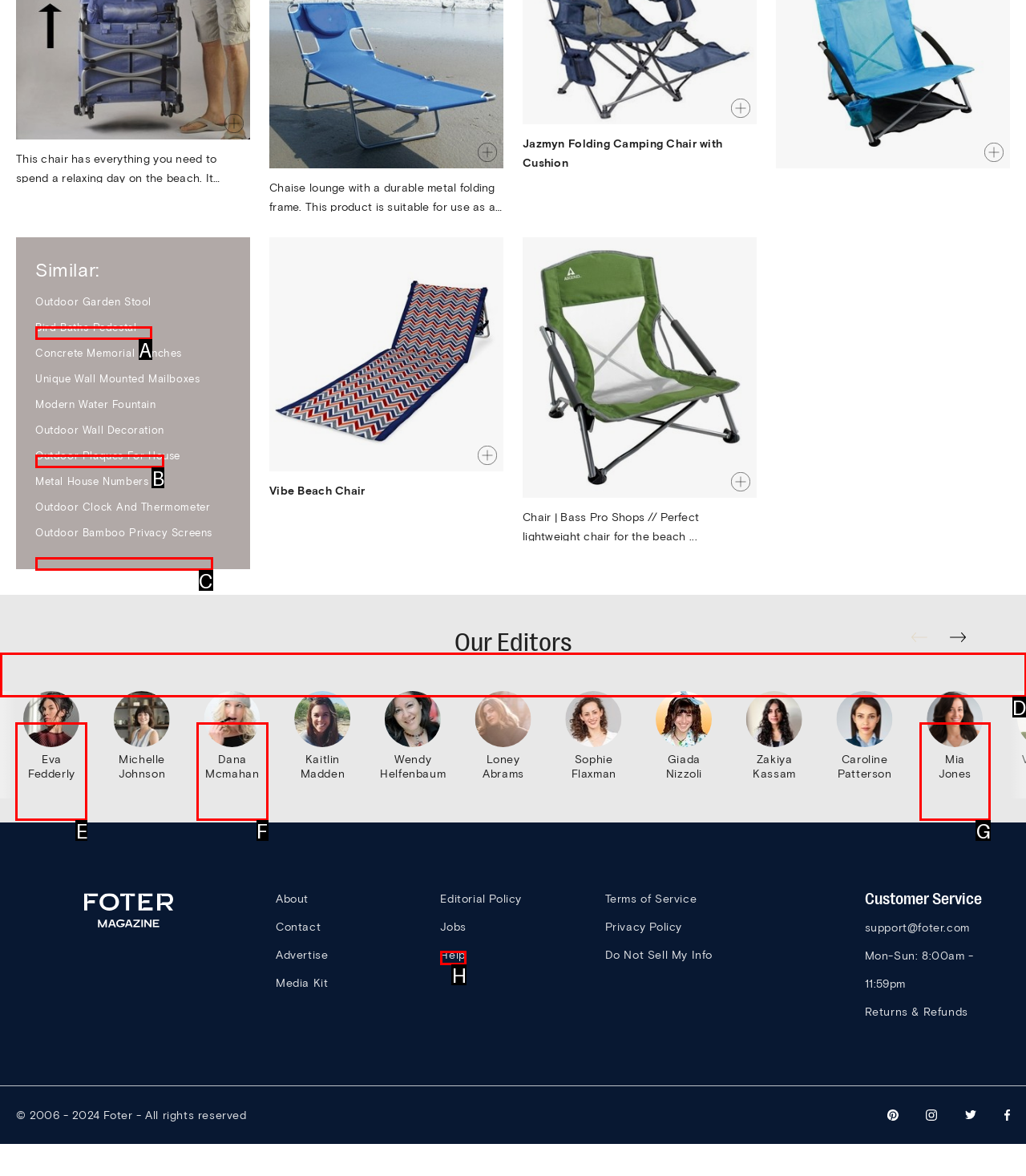To achieve the task: View 'Ceramic Coating' services, indicate the letter of the correct choice from the provided options.

None